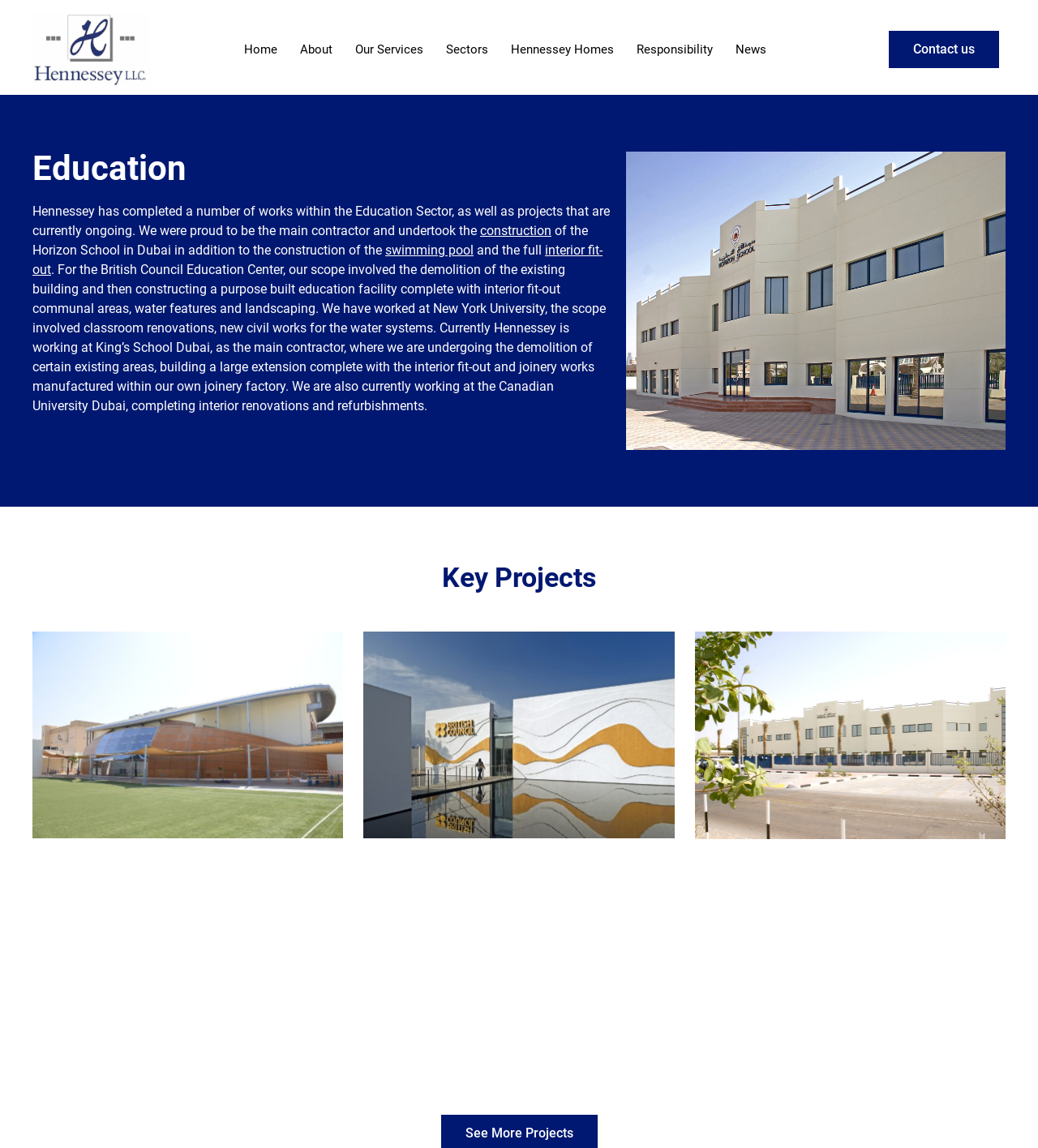Provide the bounding box coordinates of the section that needs to be clicked to accomplish the following instruction: "Explore 'Horizon English School' project."

[0.669, 0.55, 0.969, 0.915]